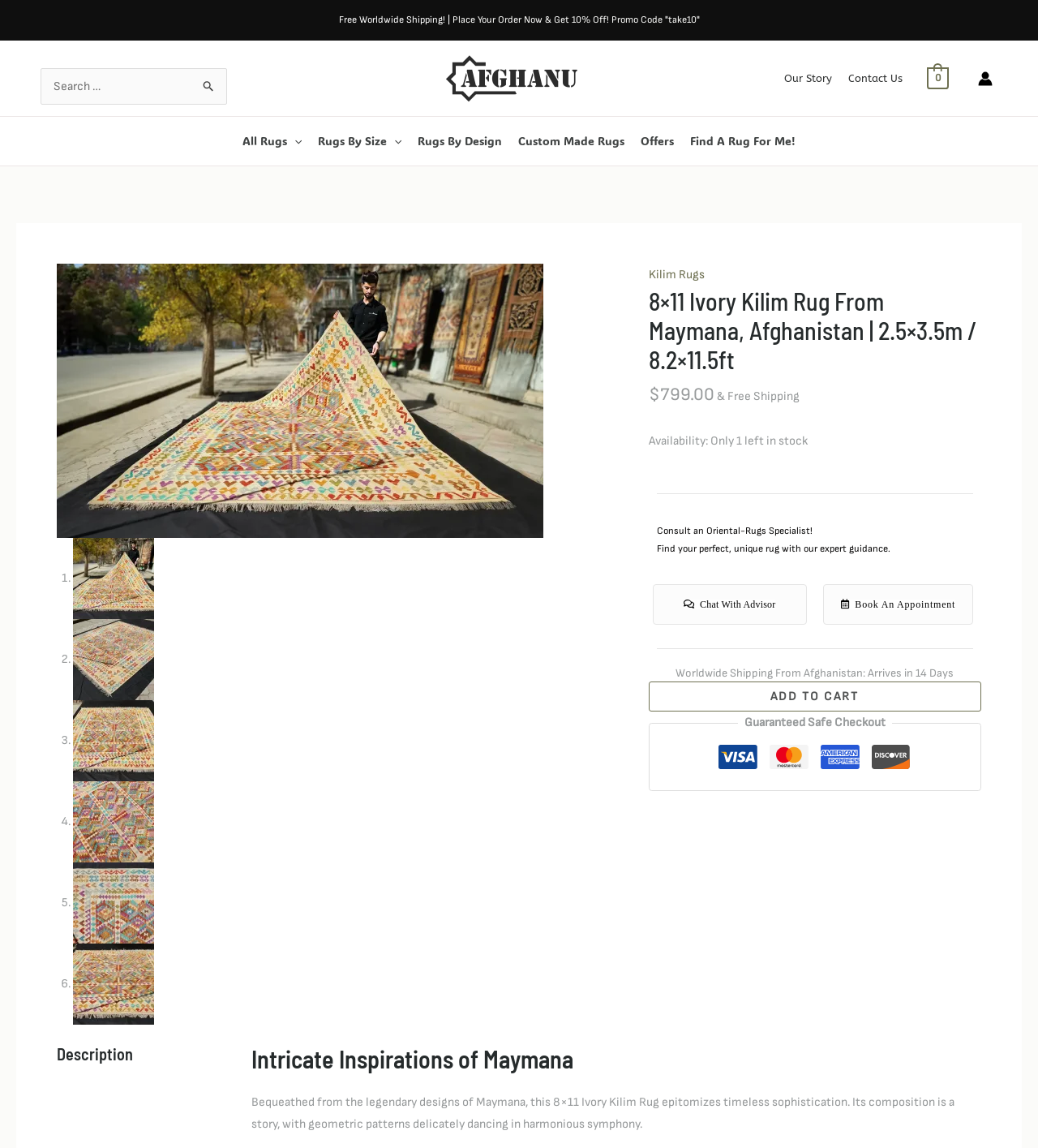Find the UI element described as: "Offers" and predict its bounding box coordinates. Ensure the coordinates are four float numbers between 0 and 1, [left, top, right, bottom].

[0.61, 0.102, 0.657, 0.144]